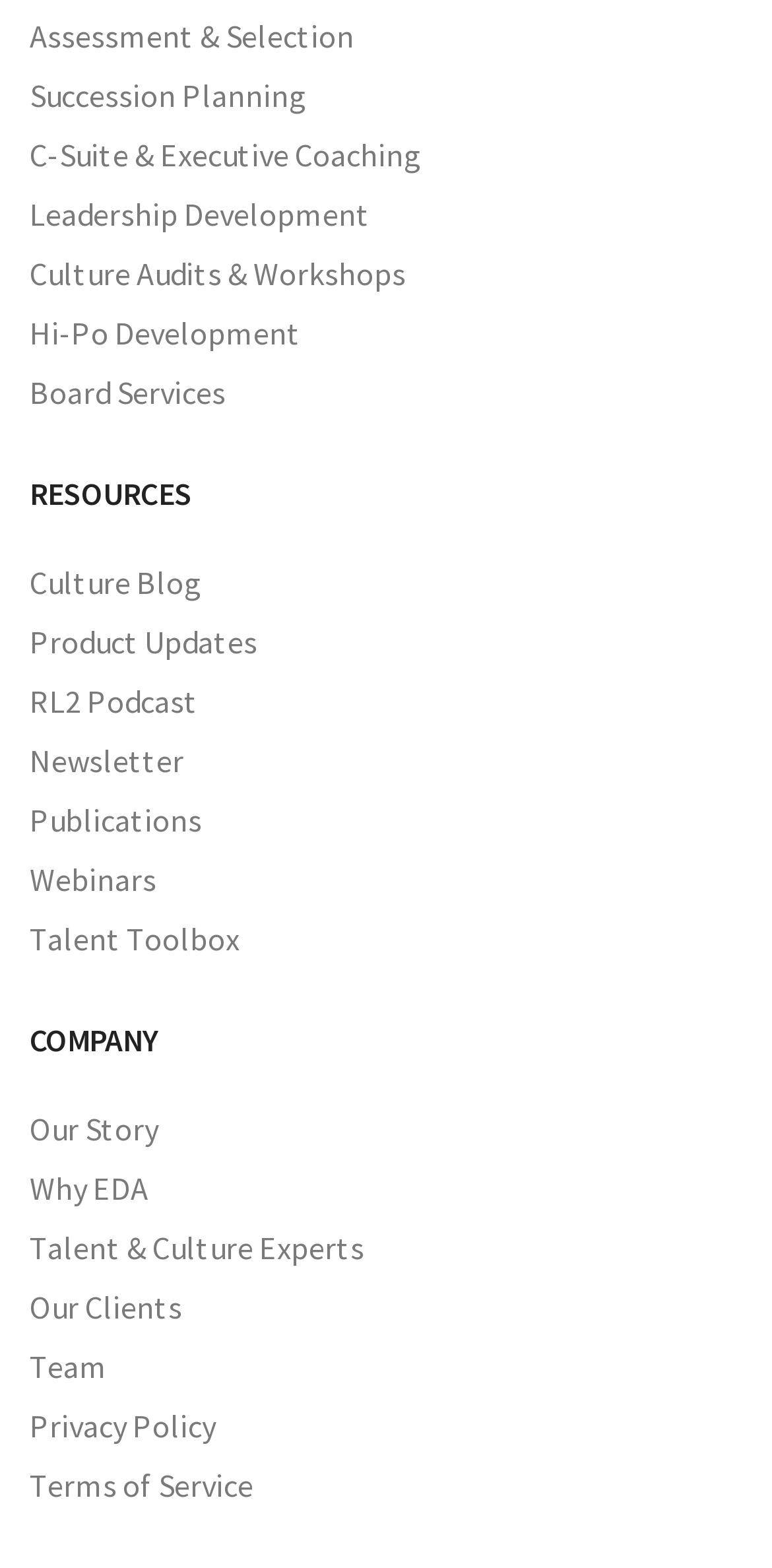What is the first link on the webpage?
Based on the screenshot, answer the question with a single word or phrase.

Assessment & Selection